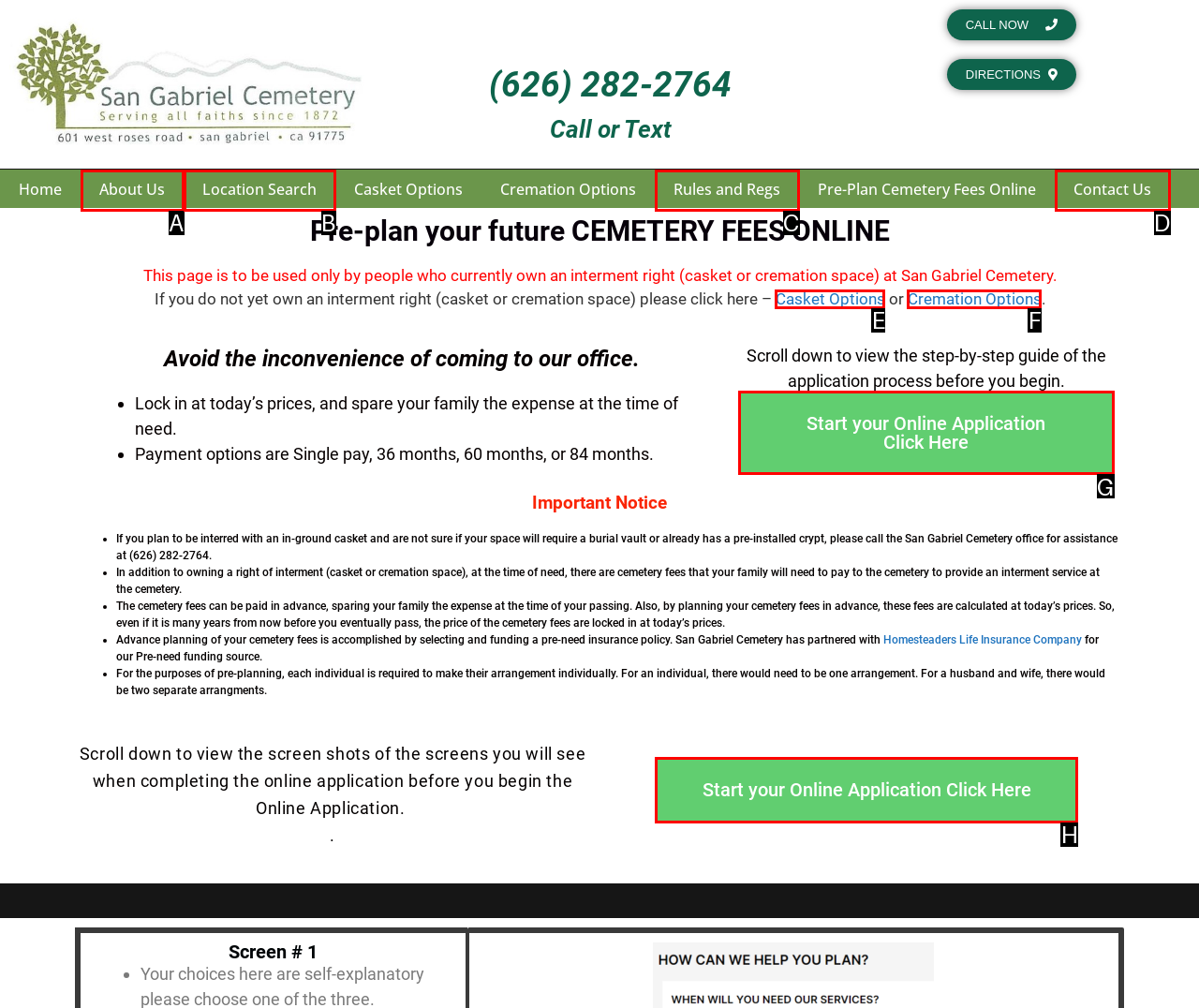From the options shown in the screenshot, tell me which lettered element I need to click to complete the task: Start your online application.

G